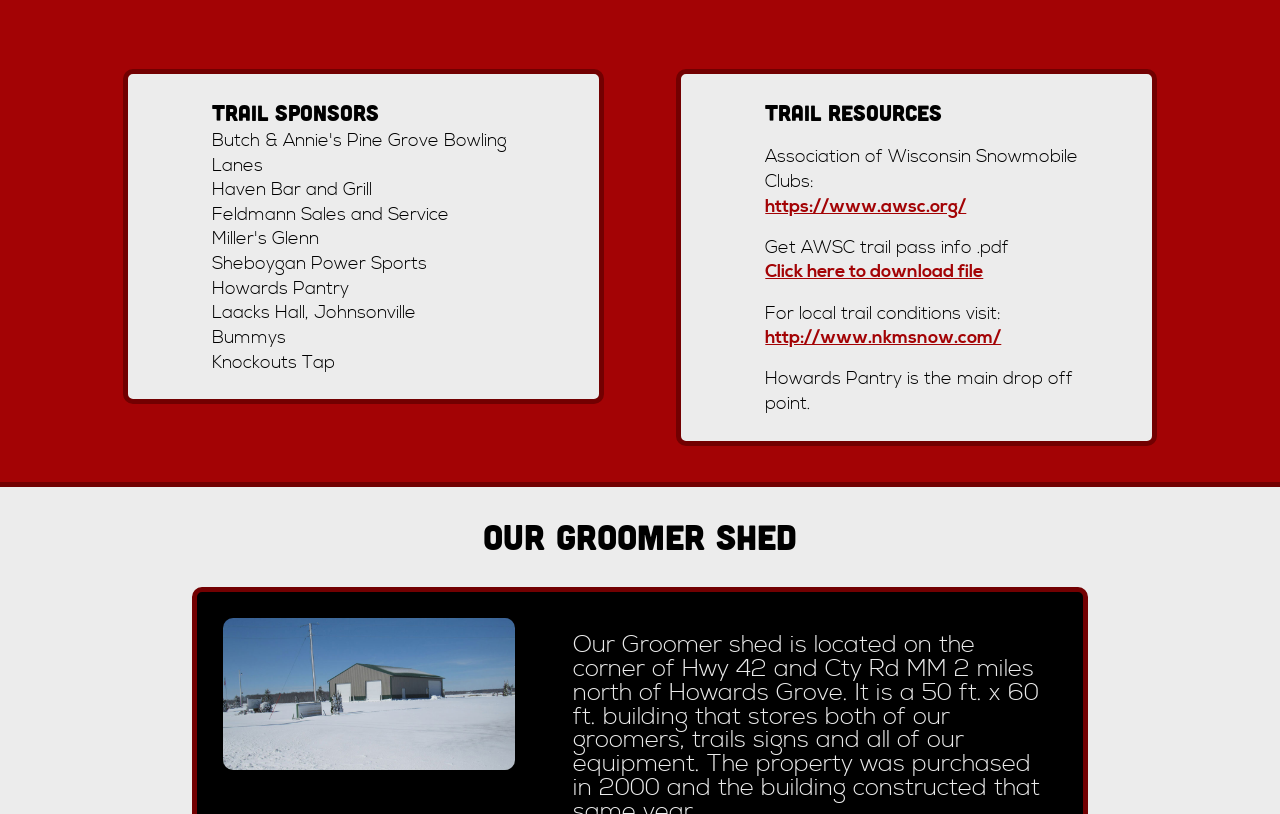For the element described, predict the bounding box coordinates as (top-left x, top-left y, bottom-right x, bottom-right y). All values should be between 0 and 1. Element description: https://www.awsc.org/

[0.598, 0.24, 0.755, 0.267]